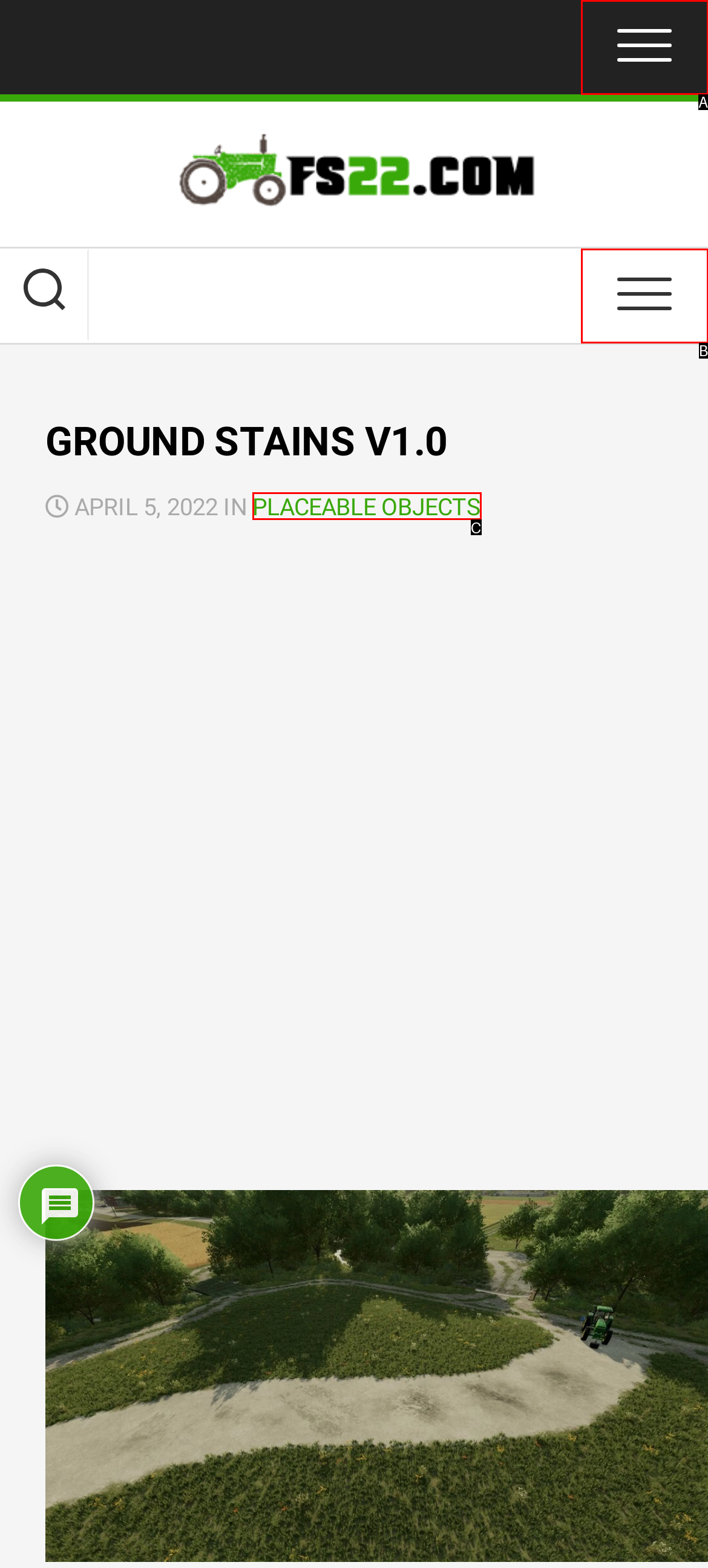Find the UI element described as: Expand Menu
Reply with the letter of the appropriate option.

B